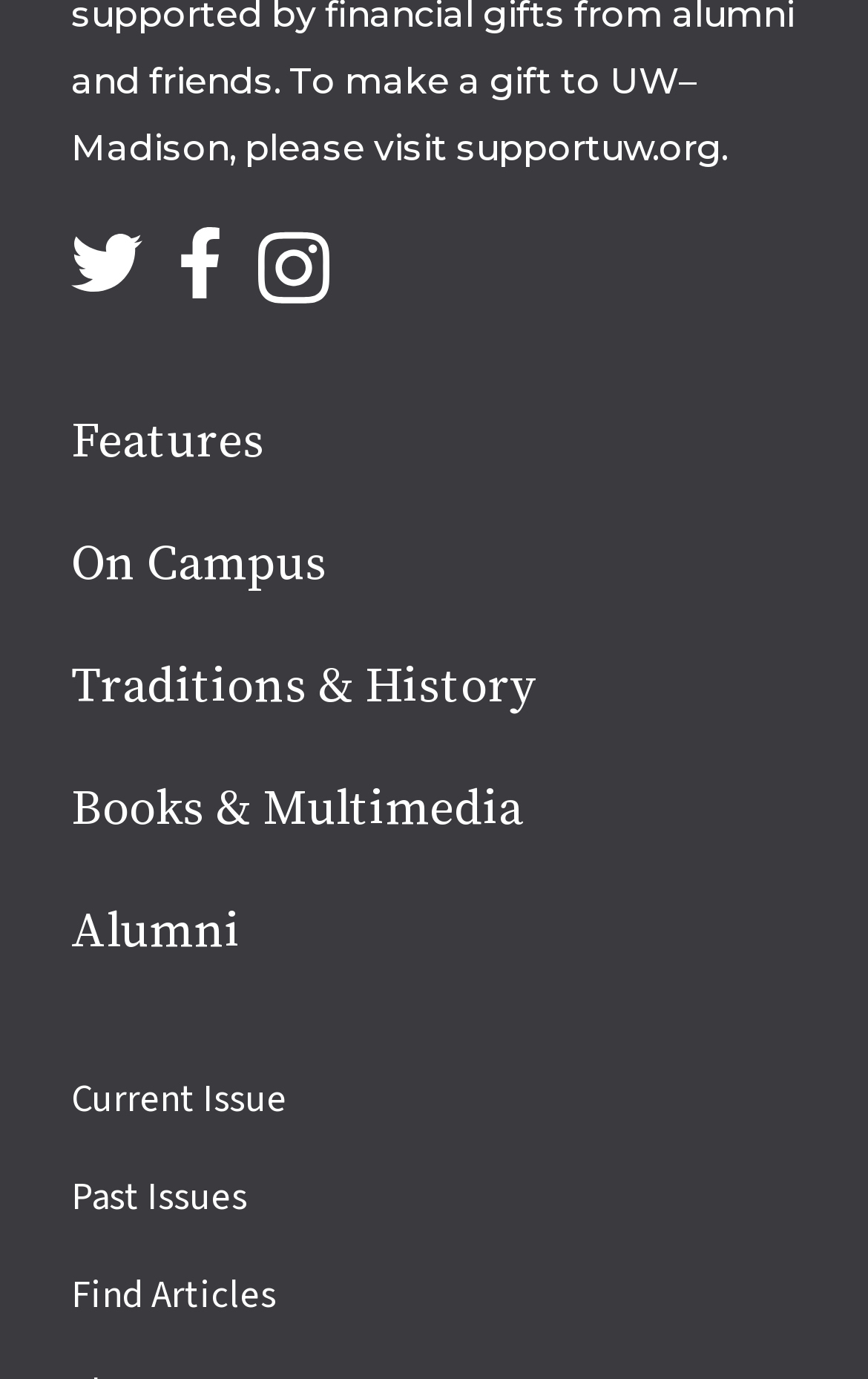Please respond to the question using a single word or phrase:
What is the last site link listed?

Find Articles